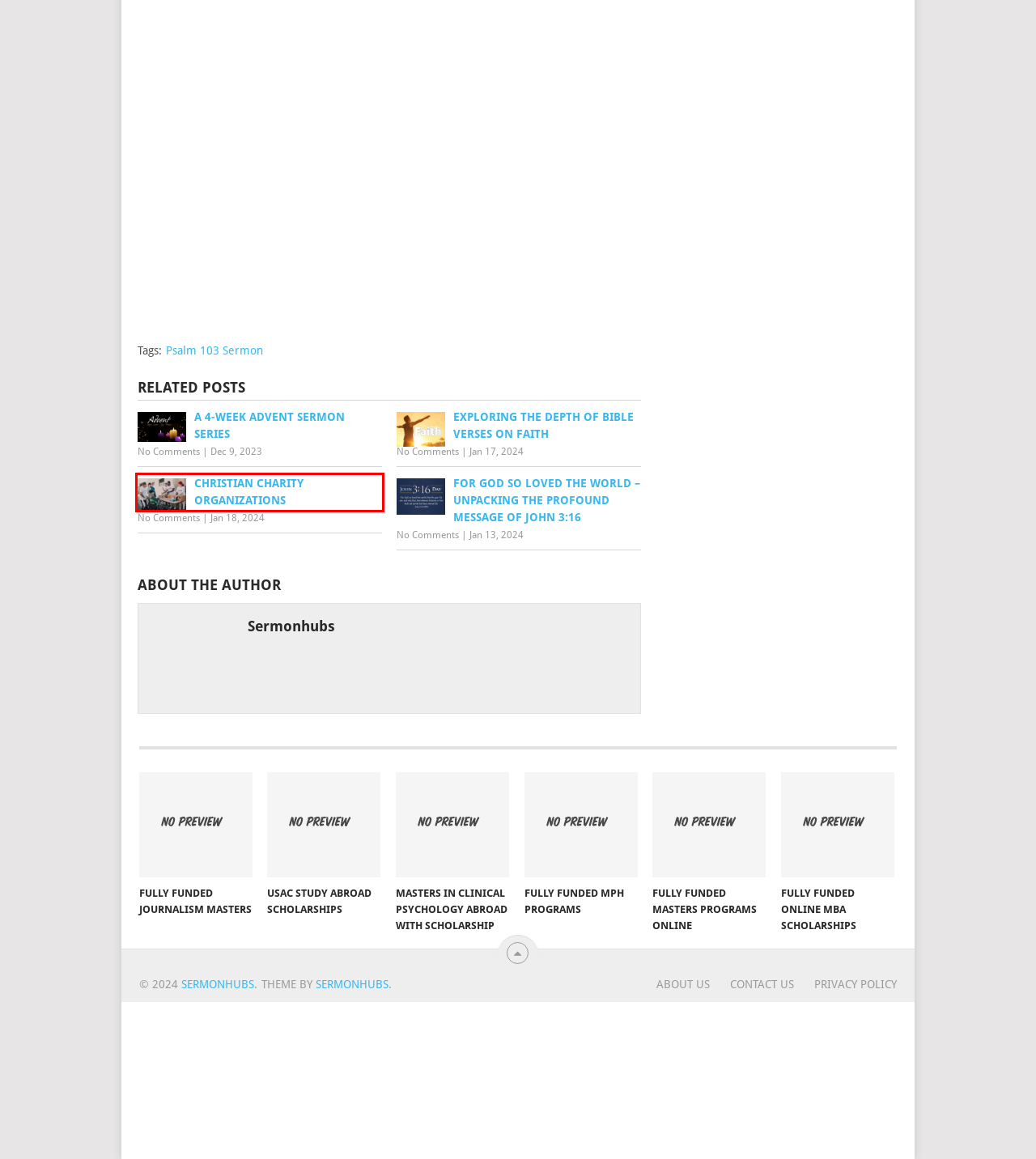Inspect the provided webpage screenshot, concentrating on the element within the red bounding box. Select the description that best represents the new webpage after you click the highlighted element. Here are the candidates:
A. Christian Charity Organizations – SERMONHUBS
B. CONTACT US – SERMONHUBS
C. A 4-Week Advent Sermon Series – SERMONHUBS
D. PRIVACY POLICY – SERMONHUBS
E. Scholarship – SERMONHUBS
F. For GOD So Loved The World – Unpacking The Profound Message Of John 3:16 – SERMONHUBS
G. Exploring the Depth of Bible Verses on Faith – SERMONHUBS
H. SERMON – SERMONHUBS

A